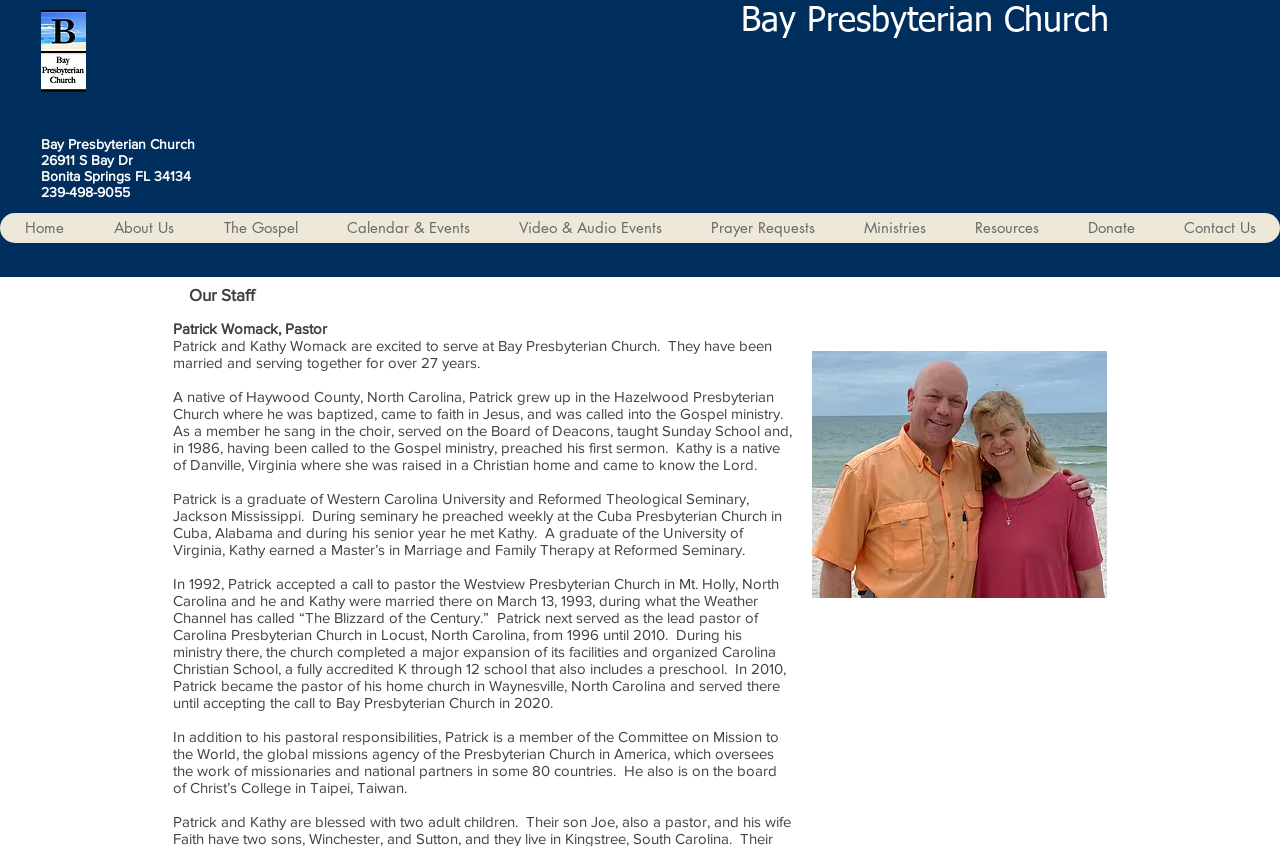Locate the bounding box coordinates of the element's region that should be clicked to carry out the following instruction: "Donate". The coordinates need to be four float numbers between 0 and 1, i.e., [left, top, right, bottom].

[0.83, 0.252, 0.905, 0.287]